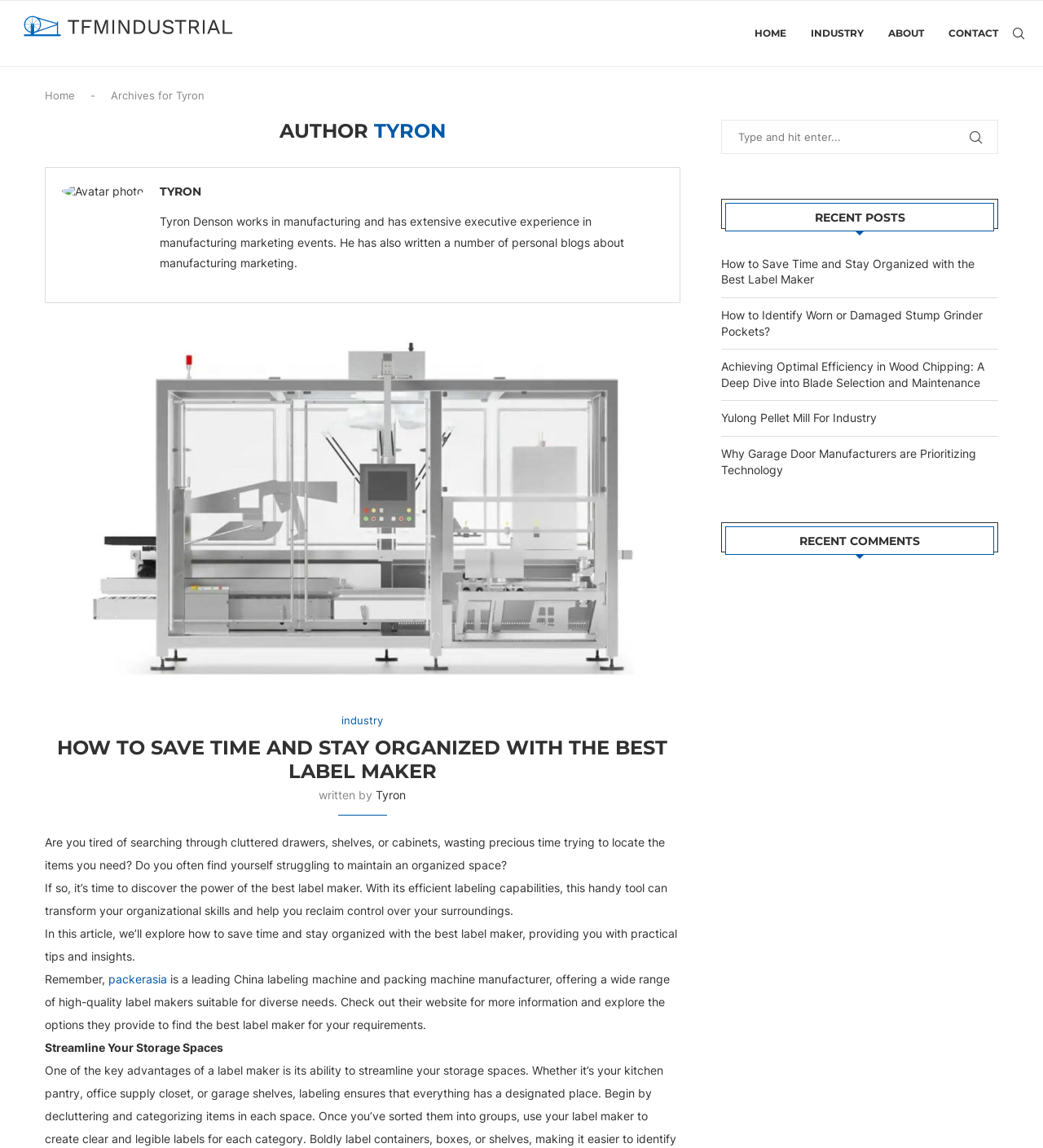Locate the bounding box coordinates of the region to be clicked to comply with the following instruction: "Check recent posts". The coordinates must be four float numbers between 0 and 1, in the form [left, top, right, bottom].

[0.695, 0.176, 0.953, 0.201]